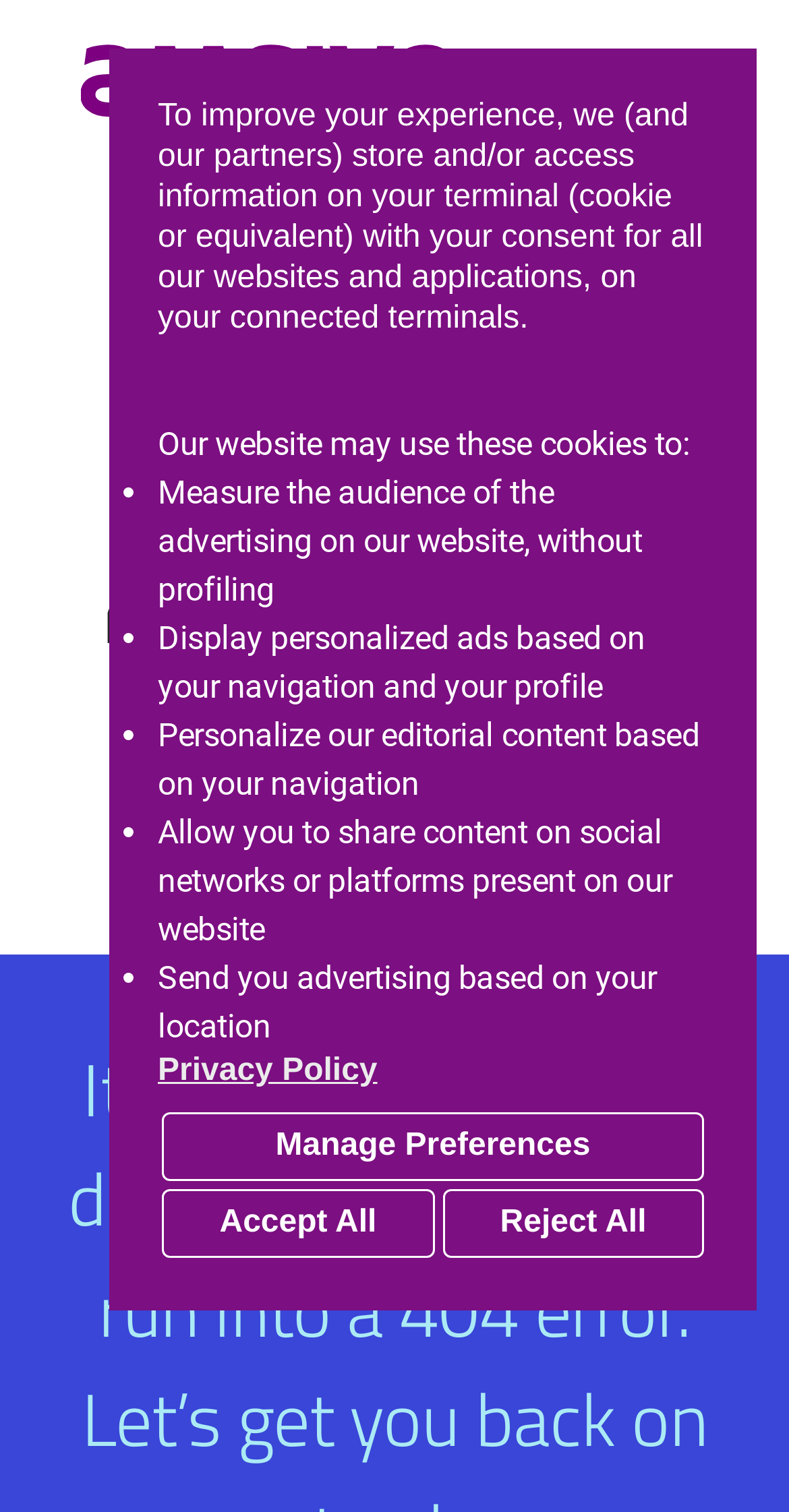Using the format (top-left x, top-left y, bottom-right x, bottom-right y), provide the bounding box coordinates for the described UI element. All values should be floating point numbers between 0 and 1: Reject All

[0.561, 0.786, 0.892, 0.832]